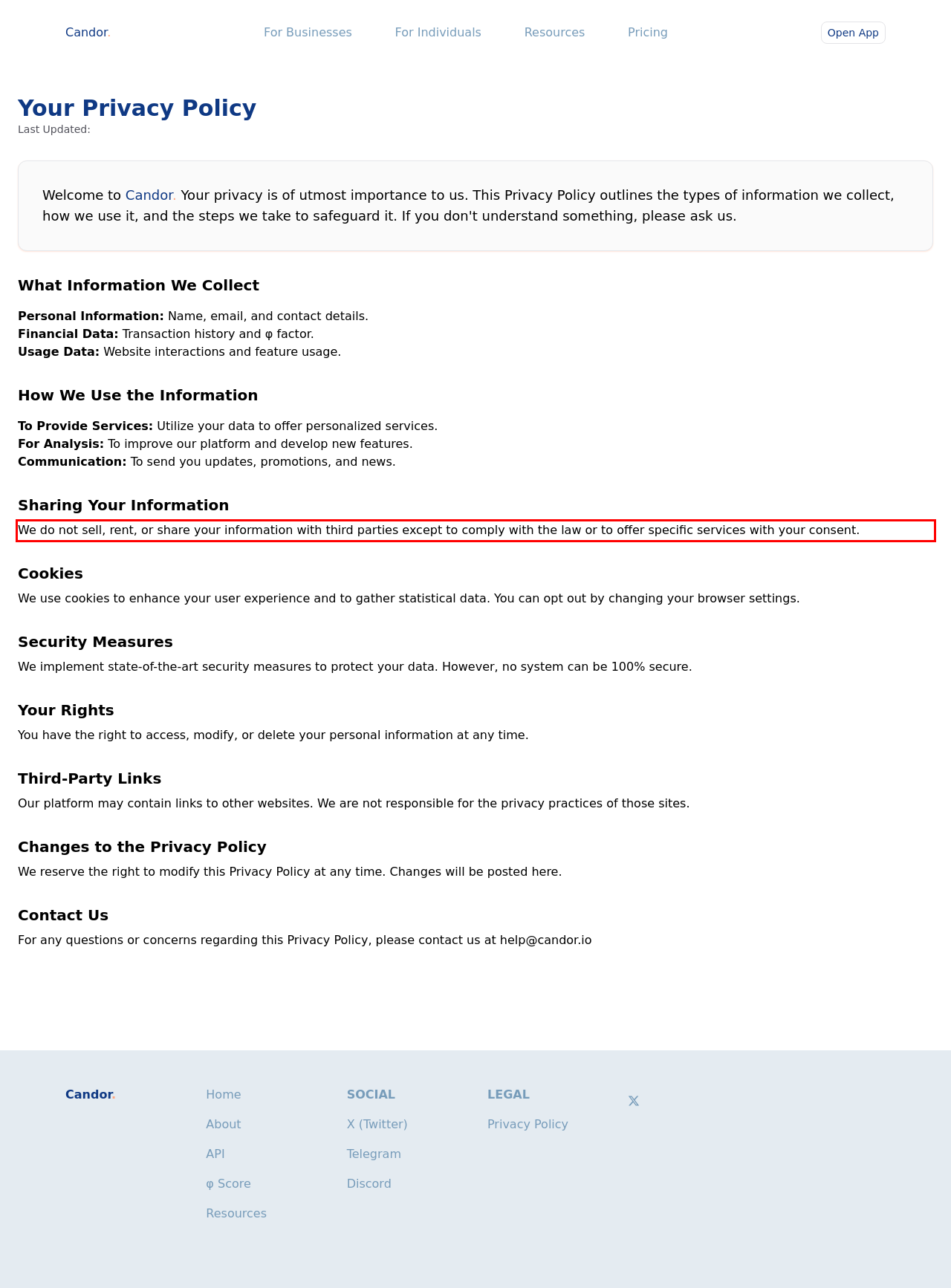Given the screenshot of a webpage, identify the red rectangle bounding box and recognize the text content inside it, generating the extracted text.

We do not sell, rent, or share your information with third parties except to comply with the law or to offer specific services with your consent.